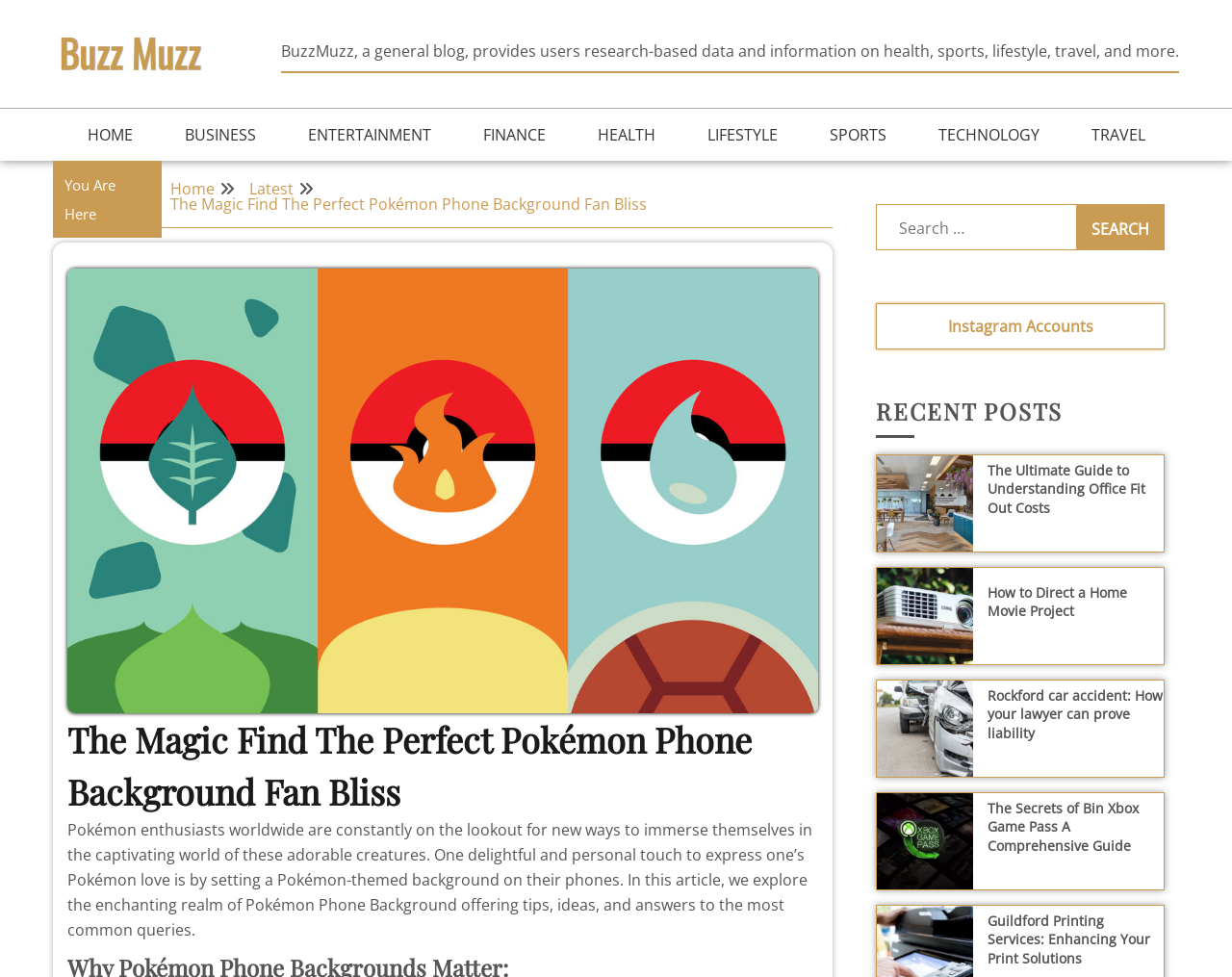Show the bounding box coordinates of the region that should be clicked to follow the instruction: "Register for the workshop."

None